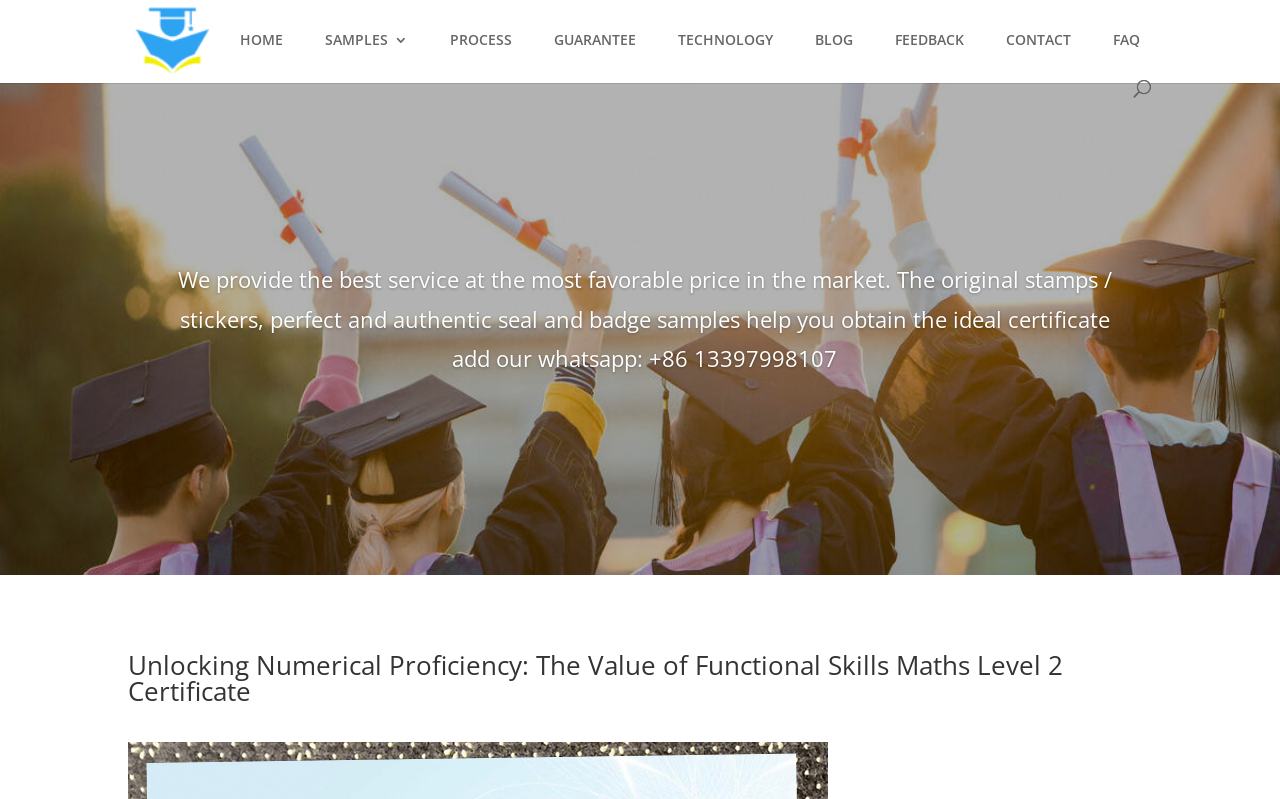What is the main service provided by this website?
Provide a detailed and well-explained answer to the question.

Based on the webpage content, it appears that the website provides fake diploma and degree certificates, as indicated by the text 'Buy fake Diploma|Buy Degree certificate|Buy Diploma Degree Online' and the description 'We provide the best service at the most favorable price in the market'.